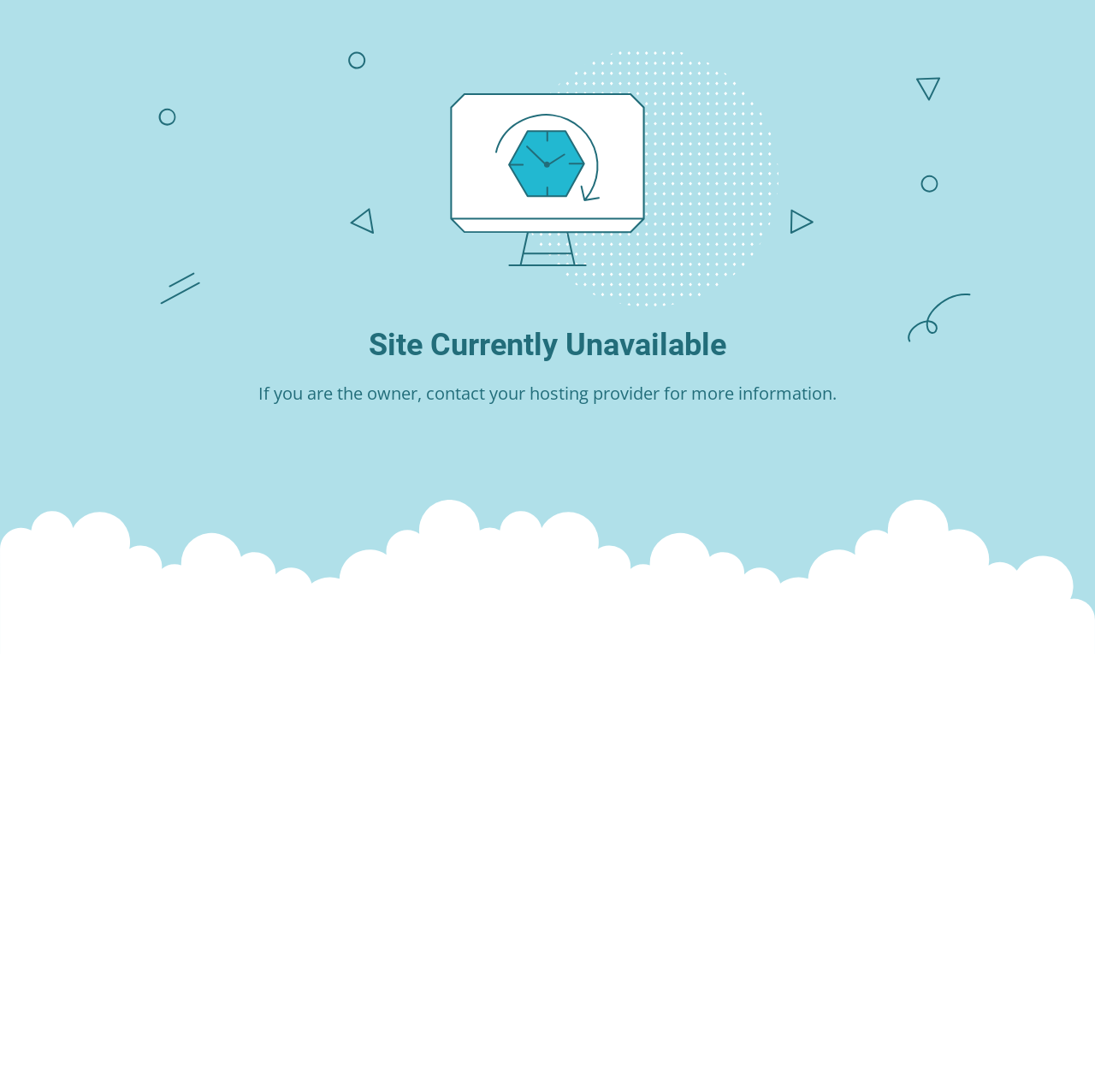Can you extract the headline from the webpage for me?

Site Currently Unavailable